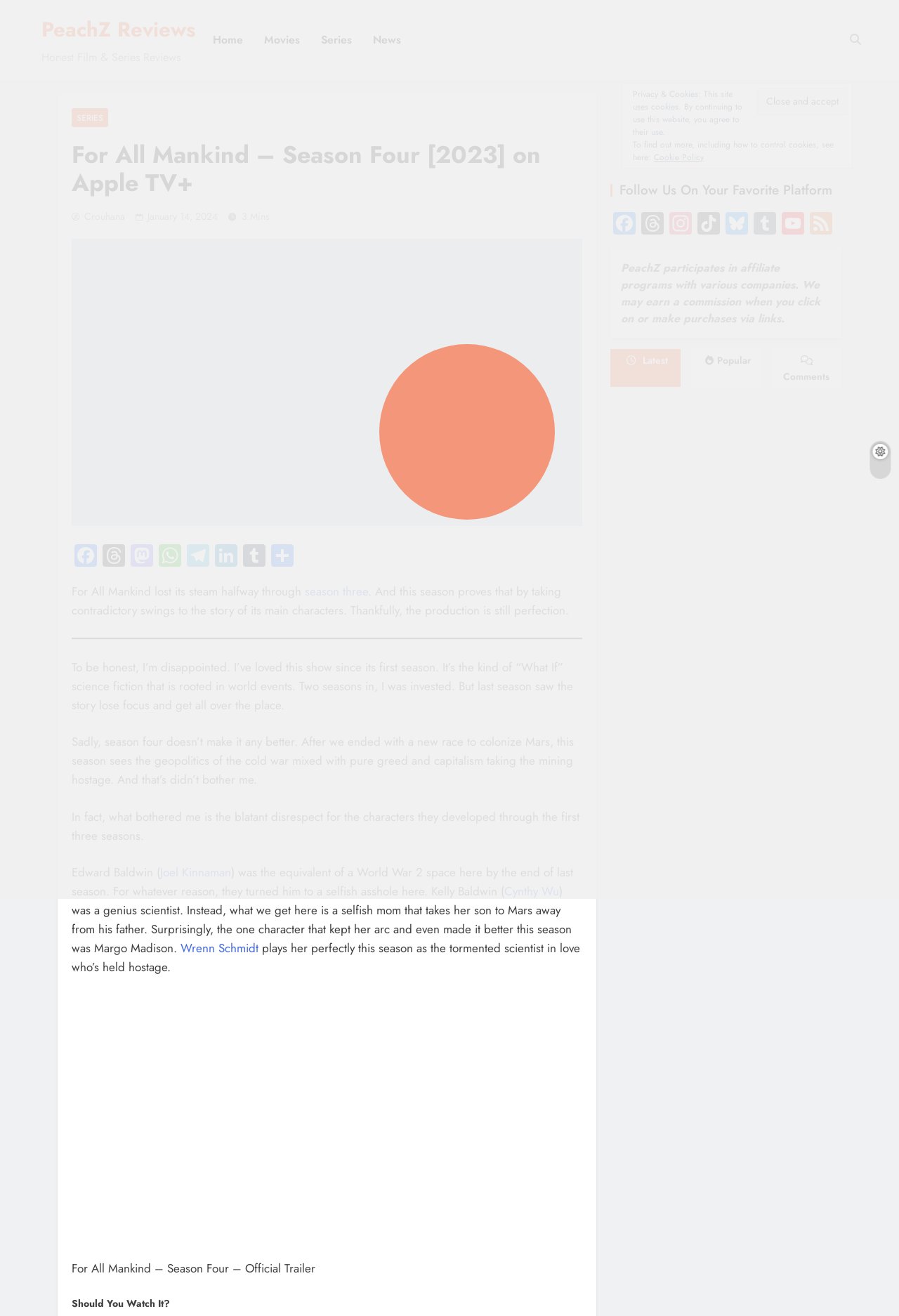What is the name of the website?
Please answer the question as detailed as possible.

I determined the answer by looking at the top-left corner of the webpage, where the website's logo and name 'PeachZ Reviews' are displayed.